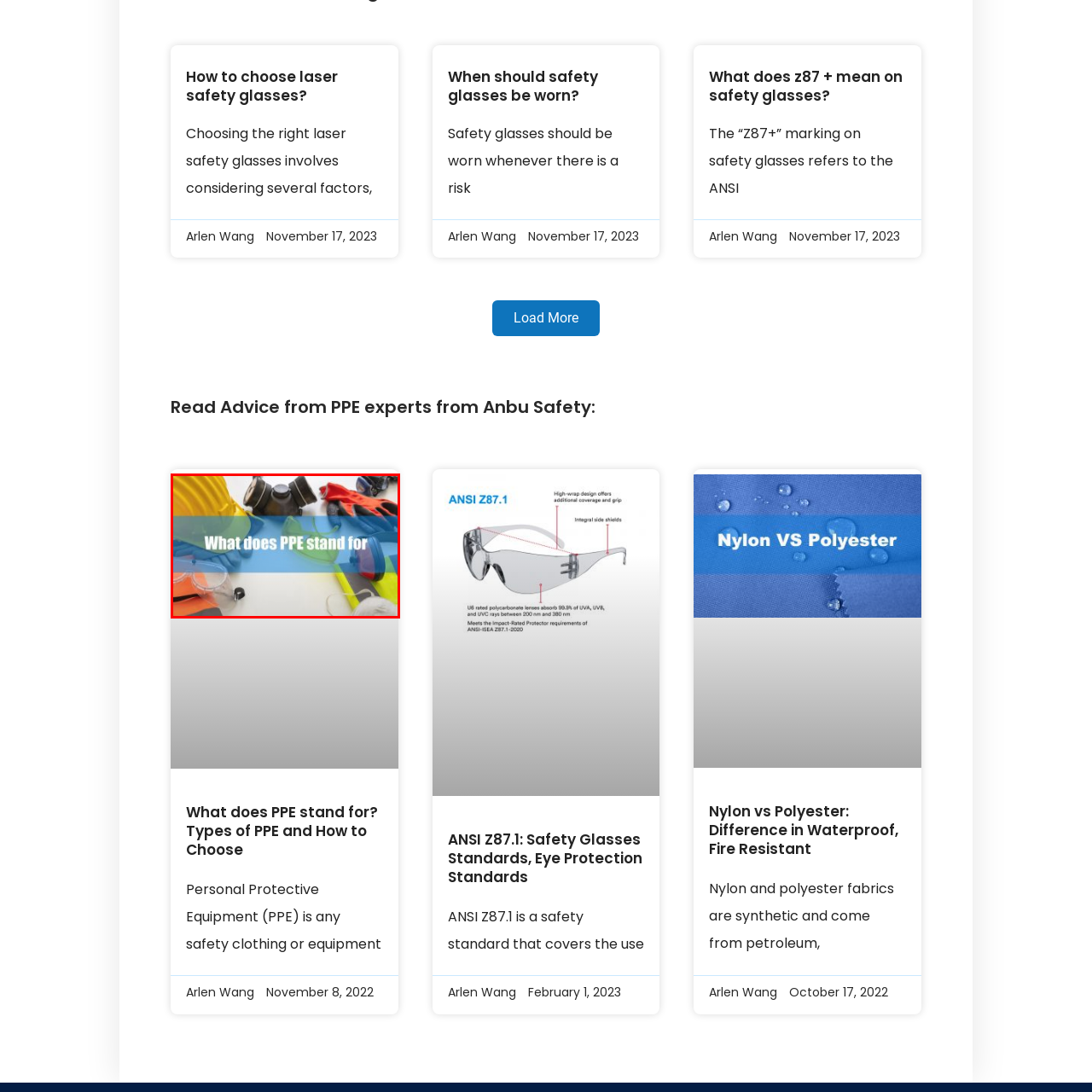Direct your attention to the section outlined in red and answer the following question with a single word or brief phrase: 
What is the purpose of the graphic overlay?

To educate viewers